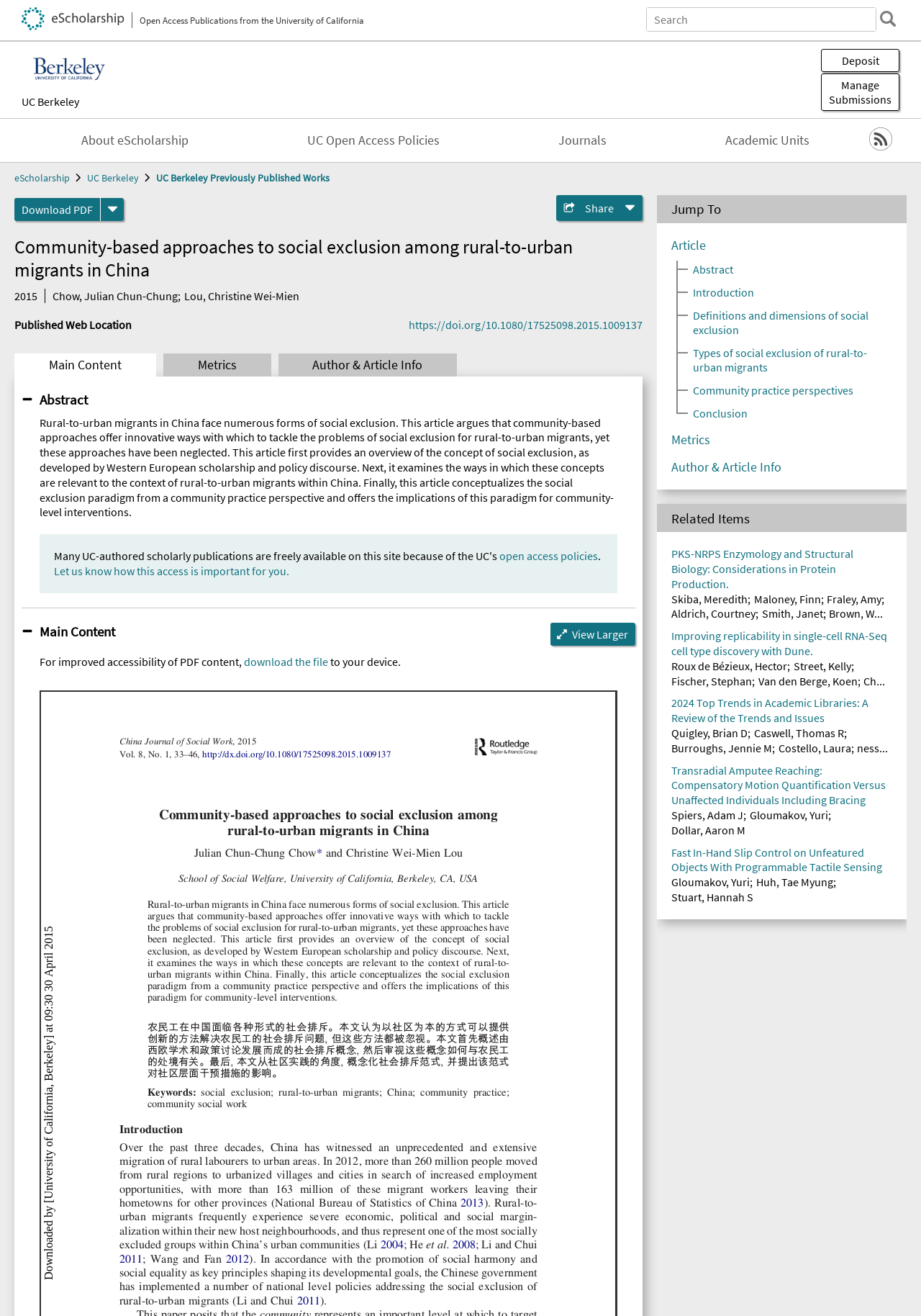Based on the image, provide a detailed and complete answer to the question: 
What is the topic of the article?

I found the answer by reading the abstract of the article, which summarizes the main topic.